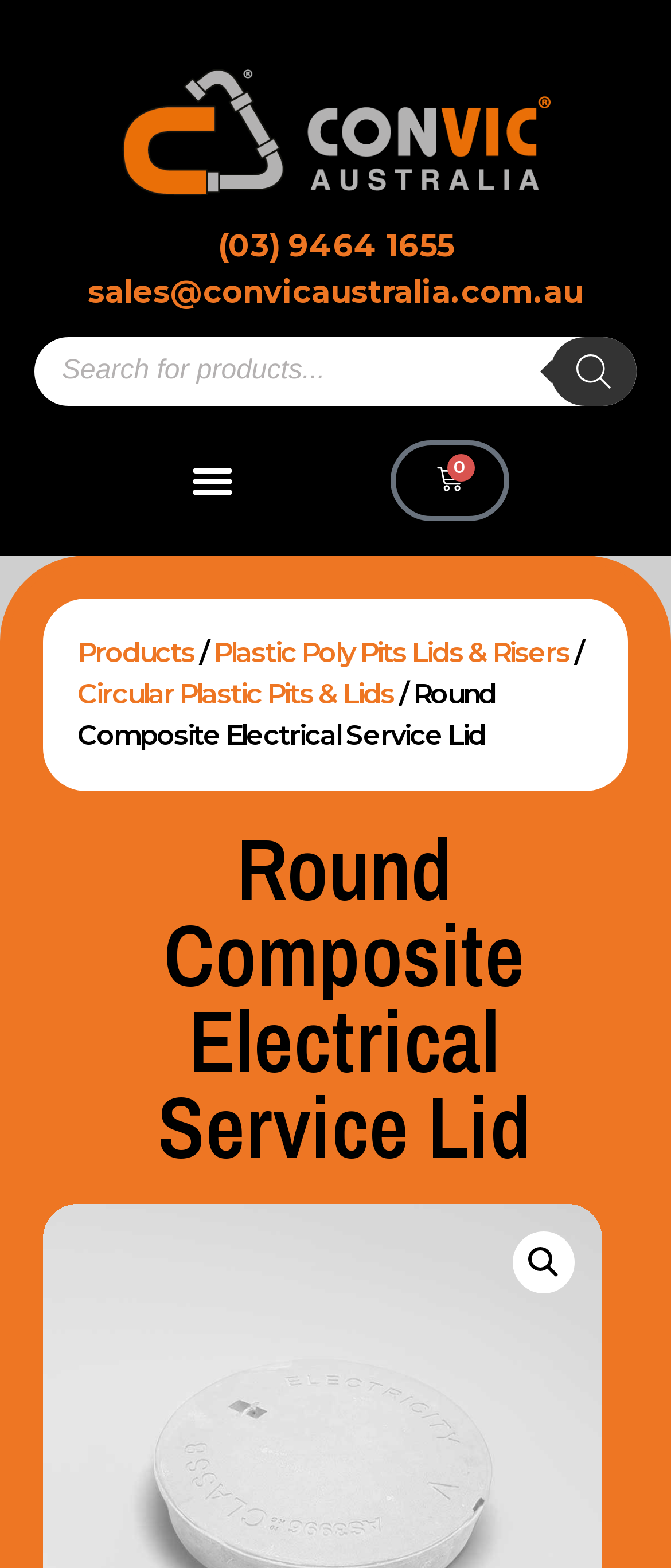Could you provide the bounding box coordinates for the portion of the screen to click to complete this instruction: "Search for products"?

[0.051, 0.215, 0.949, 0.259]